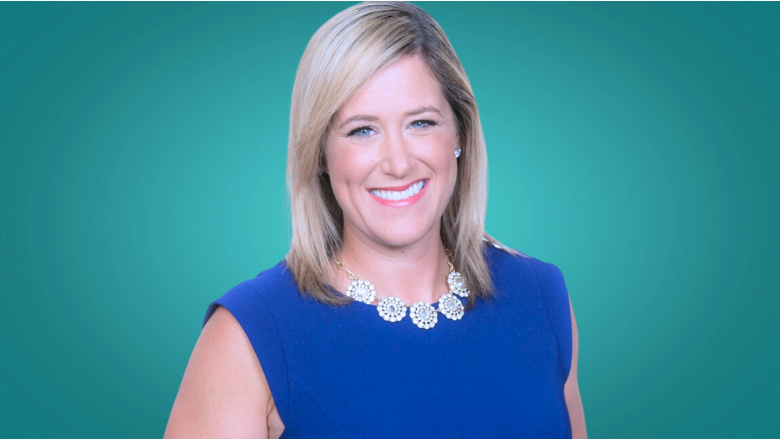What is the color of Jamie Apody's outfit?
Provide a fully detailed and comprehensive answer to the question.

The caption describes Jamie Apody as dressed in a stylish blue outfit, which complements her polished appearance and enhances her professional look.